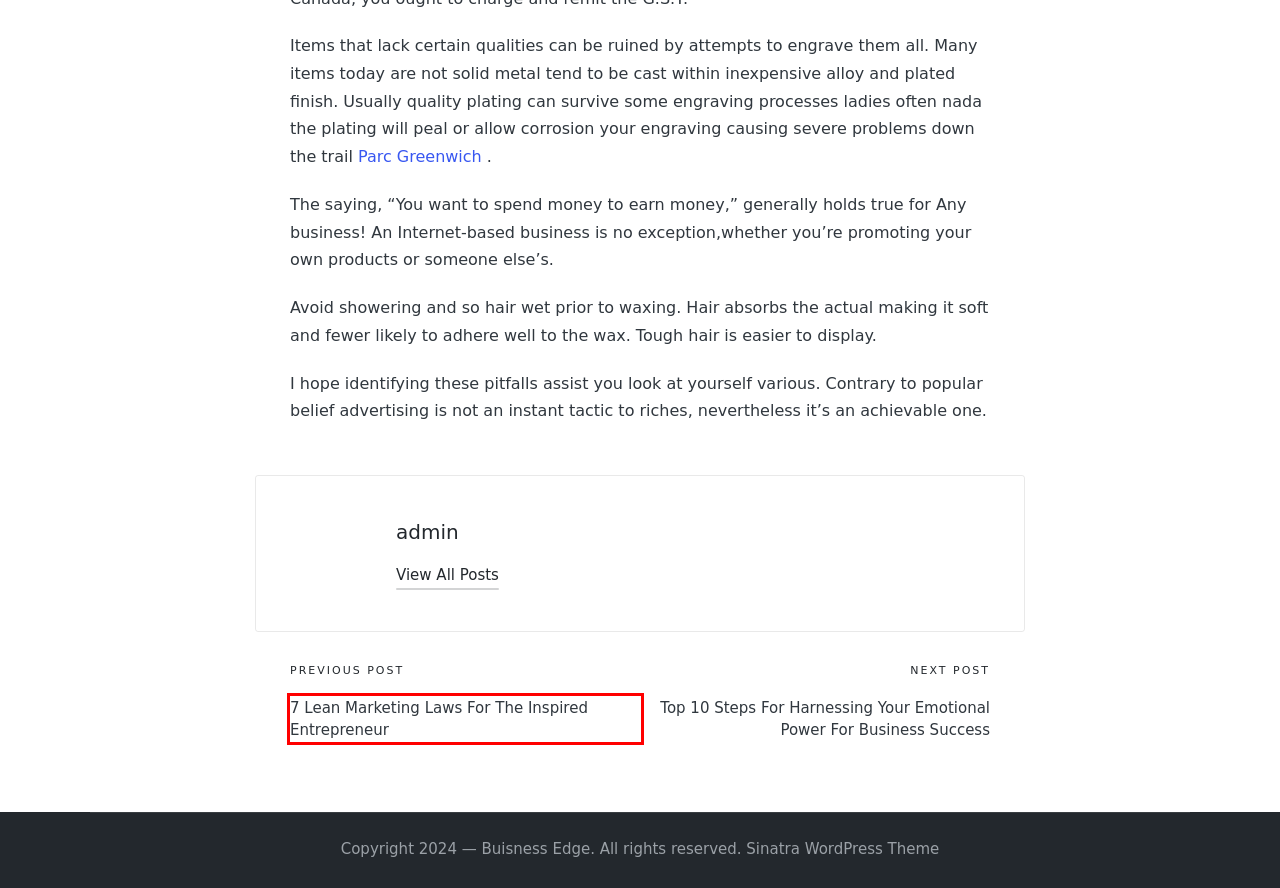Provided is a screenshot of a webpage with a red bounding box around an element. Select the most accurate webpage description for the page that appears after clicking the highlighted element. Here are the candidates:
A. admin – Buisness Edge
B. Top 10 Steps For Harnessing Your Emotional Power For Business Success – Buisness Edge
C. Tech – Buisness Edge
D. 7 Lean Marketing Laws For The Inspired Entrepreneur – Buisness Edge
E. Sinatra – WordPress theme | WordPress.org
F. Sports – Buisness Edge
G. Parc Greenwich
H. Health – Buisness Edge

D